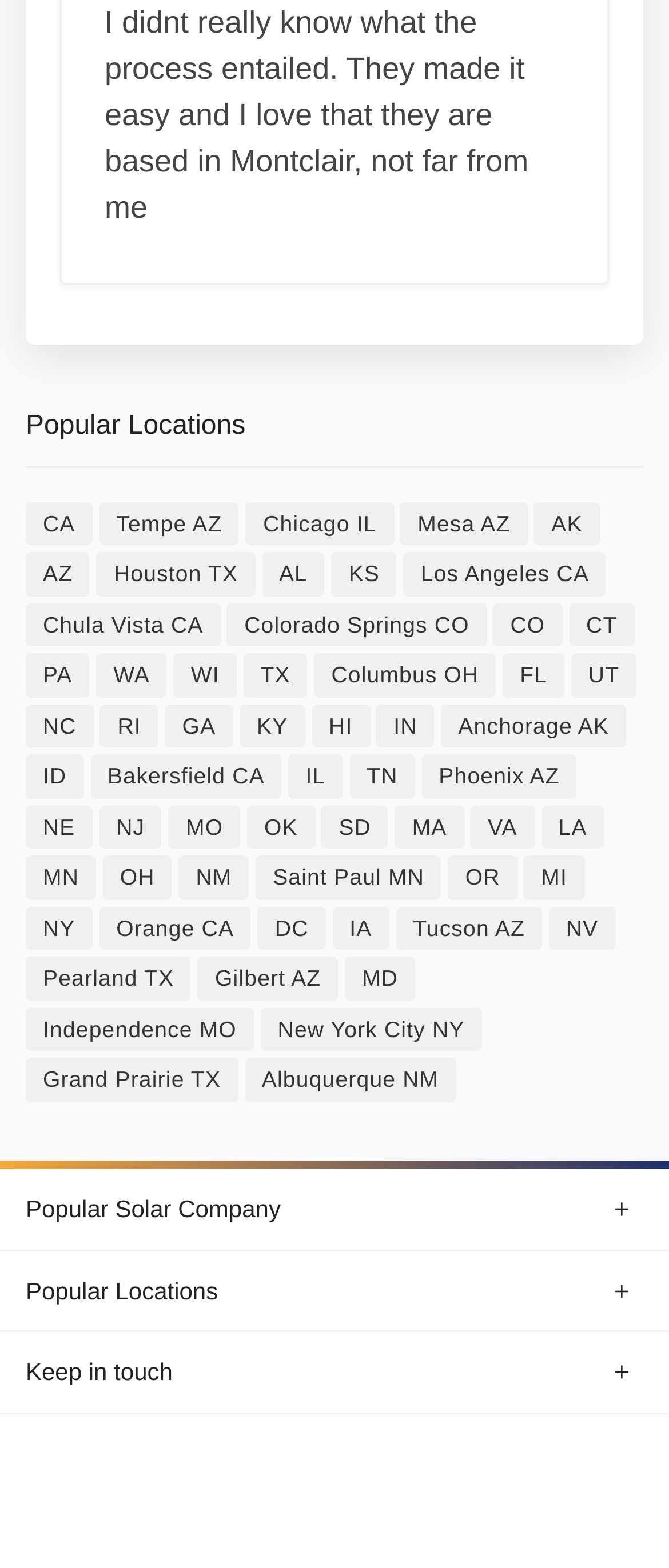How many states are listed?
Based on the screenshot, provide your answer in one word or phrase.

50